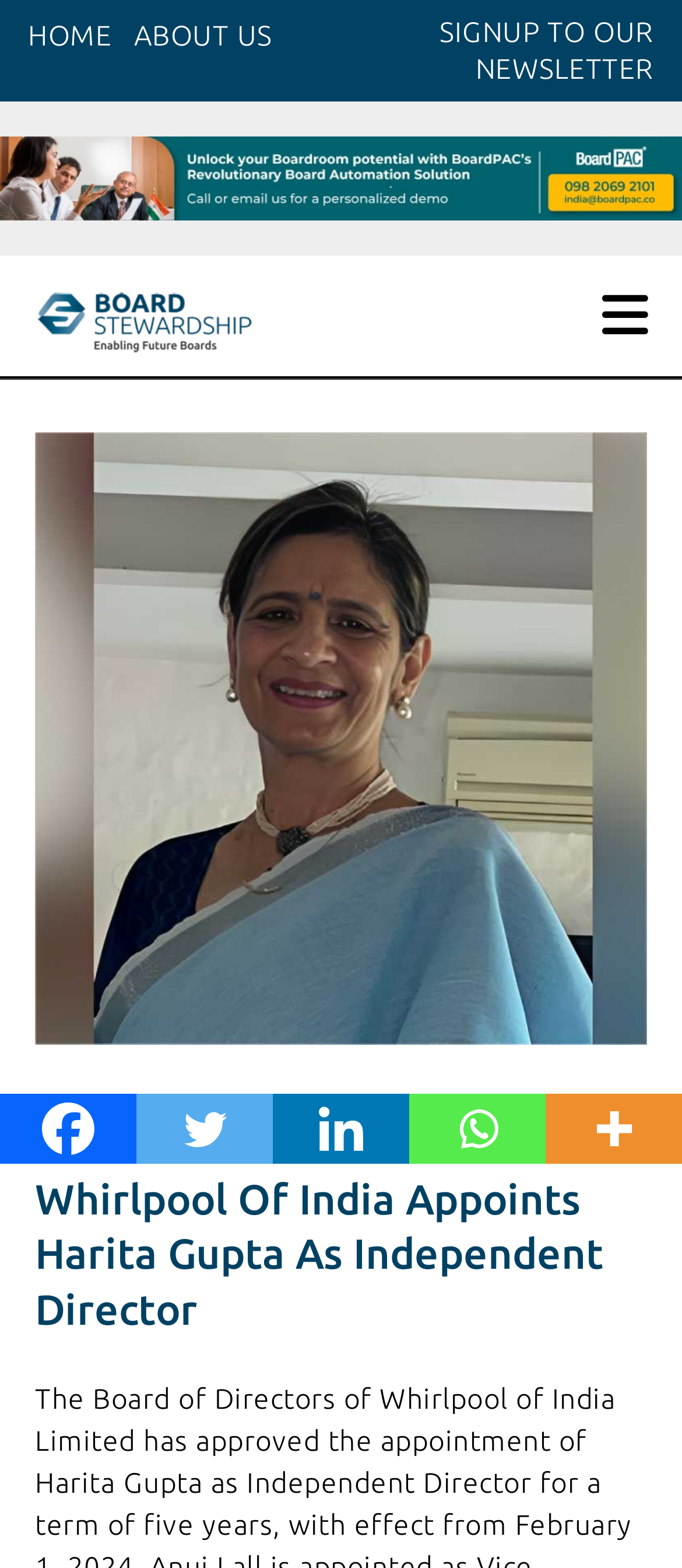Please locate the bounding box coordinates of the element that needs to be clicked to achieve the following instruction: "Visit www.streamsofjoy.org". The coordinates should be four float numbers between 0 and 1, i.e., [left, top, right, bottom].

None